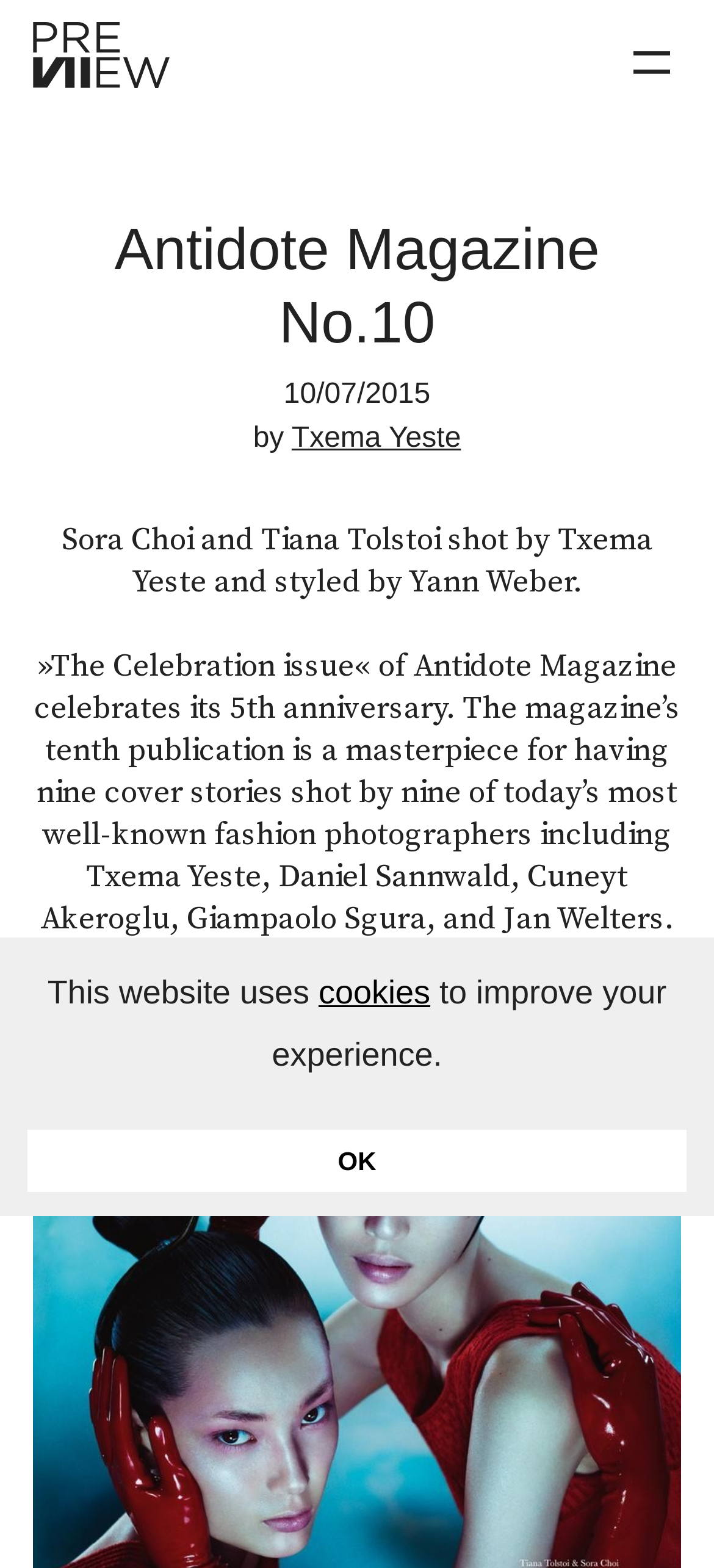How many cover stories are there in this issue?
Answer the question with a detailed and thorough explanation.

I found the answer by reading the text 'The magazine’s tenth publication is a masterpiece for having nine cover stories shot by nine of today’s most well-known fashion photographers...' which indicates that there are nine cover stories in this issue.